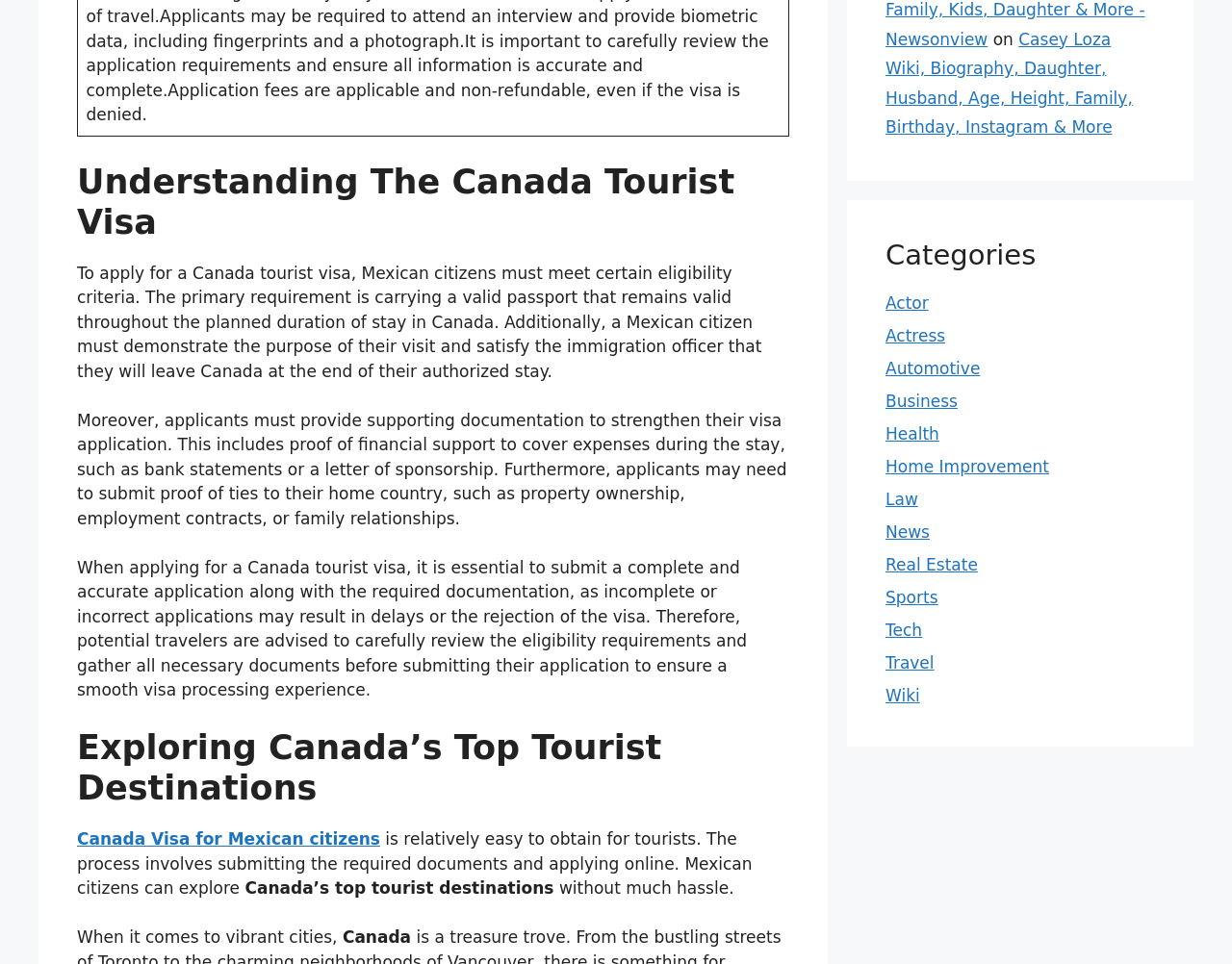What is the primary requirement for a Mexican citizen to apply for a Canada tourist visa?
Please answer the question with a detailed and comprehensive explanation.

According to the webpage, the primary requirement for a Mexican citizen to apply for a Canada tourist visa is carrying a valid passport that remains valid throughout the planned duration of stay in Canada.